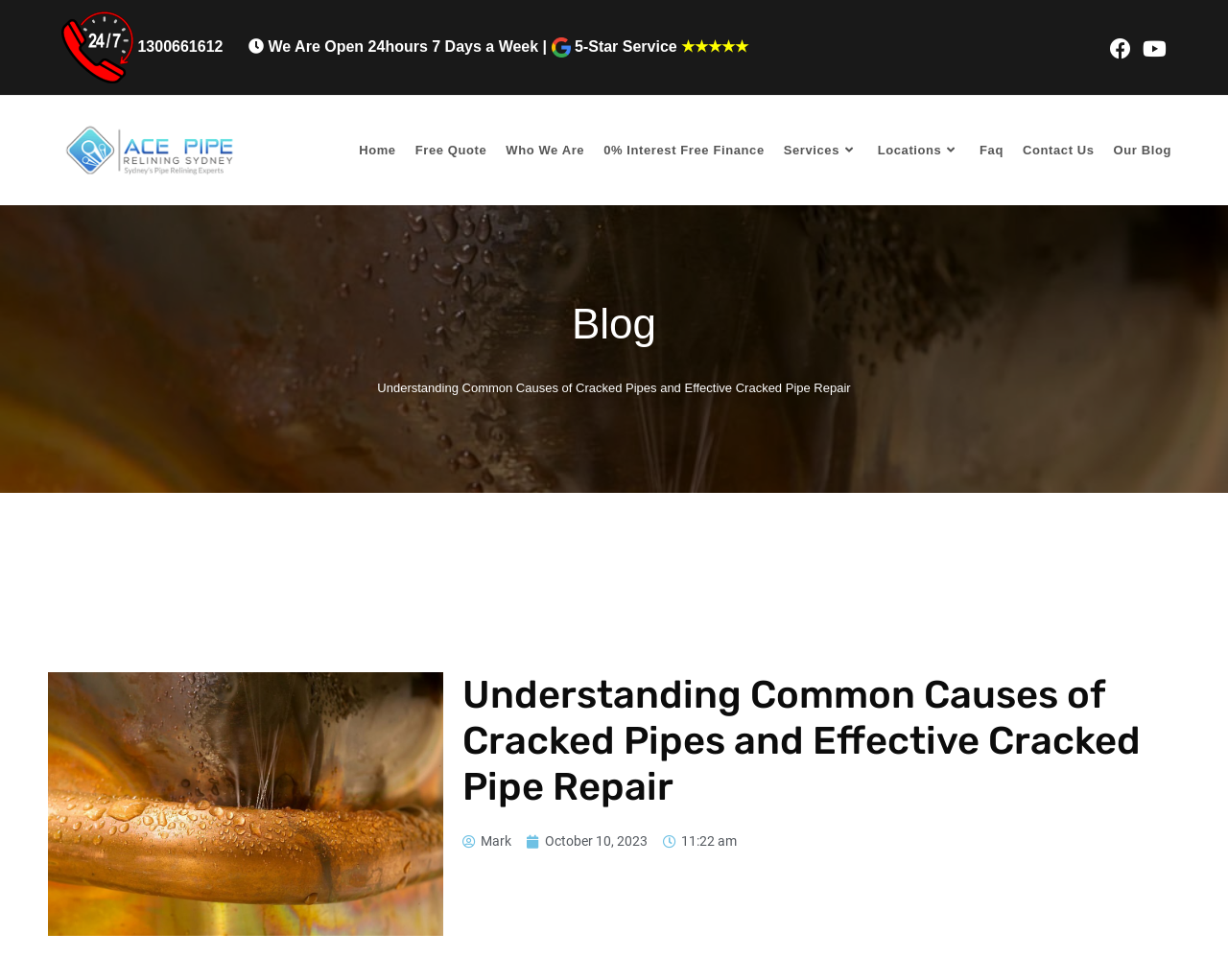Give a concise answer of one word or phrase to the question: 
When was the blog post published?

October 10, 2023